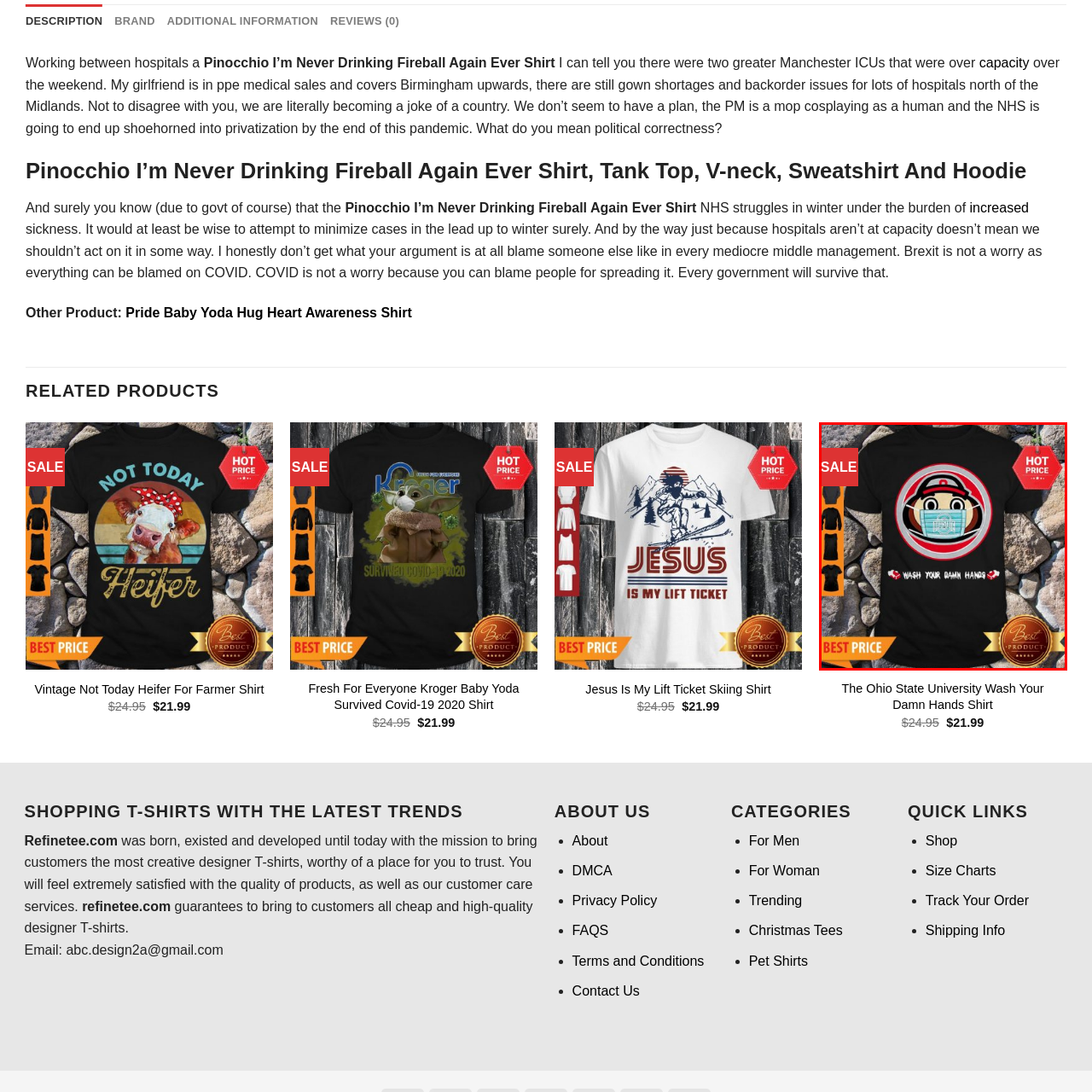Provide a thorough caption for the image that is surrounded by the red boundary.

This image features a playful black t-shirt design highlighting a cartoon character wearing a mask and a hat, with the phrase "WASH YOUR DAMN HANDS" prominently displayed below it. The shirt's circular graphic adds a fun and engaging visual element, emphasizing the importance of hygiene in a light-hearted manner. The shirt is currently offered at a discounted price, indicated by the "SALE" tag in the upper left corner, along with "HOT PRICE" setting high visibility for this trendy piece. The promotional badges, including "BEST PRICE" and "BEST PRODUCT," suggest that this shirt is a popular choice among buyers, making it not only a fashionable item but also a statement on safety practices during health-conscious times. The unique design is sure to appeal to those wanting to combine humor with a message of health awareness.